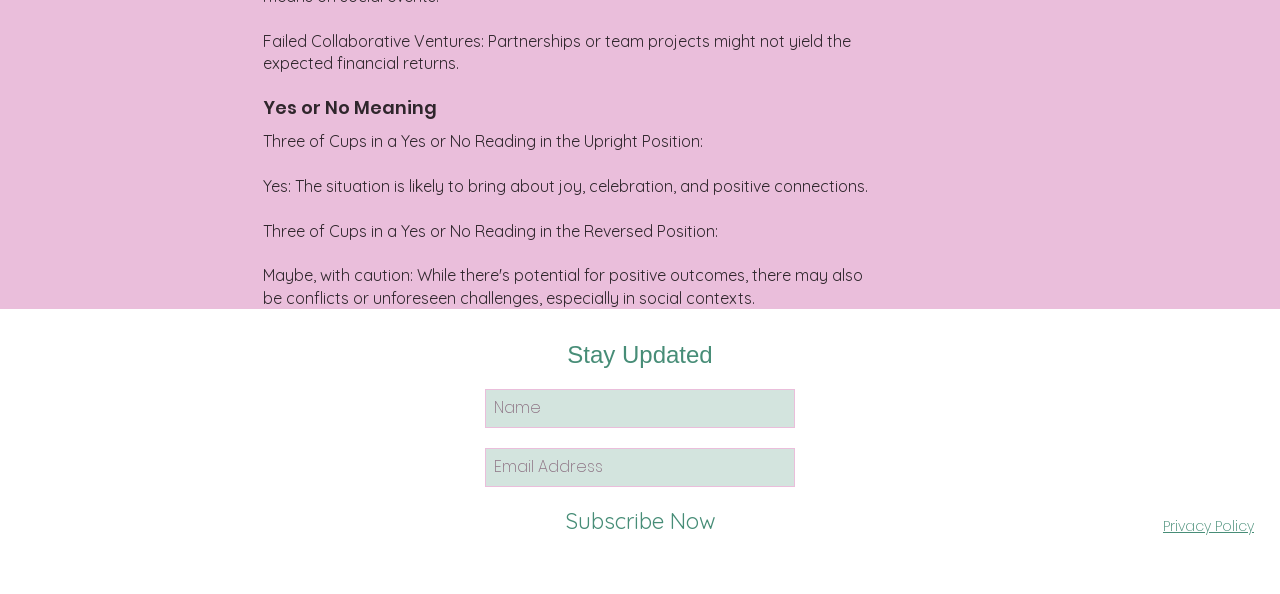Please find the bounding box coordinates in the format (top-left x, top-left y, bottom-right x, bottom-right y) for the given element description. Ensure the coordinates are floating point numbers between 0 and 1. Description: Privacy Policy

[0.909, 0.869, 0.98, 0.903]